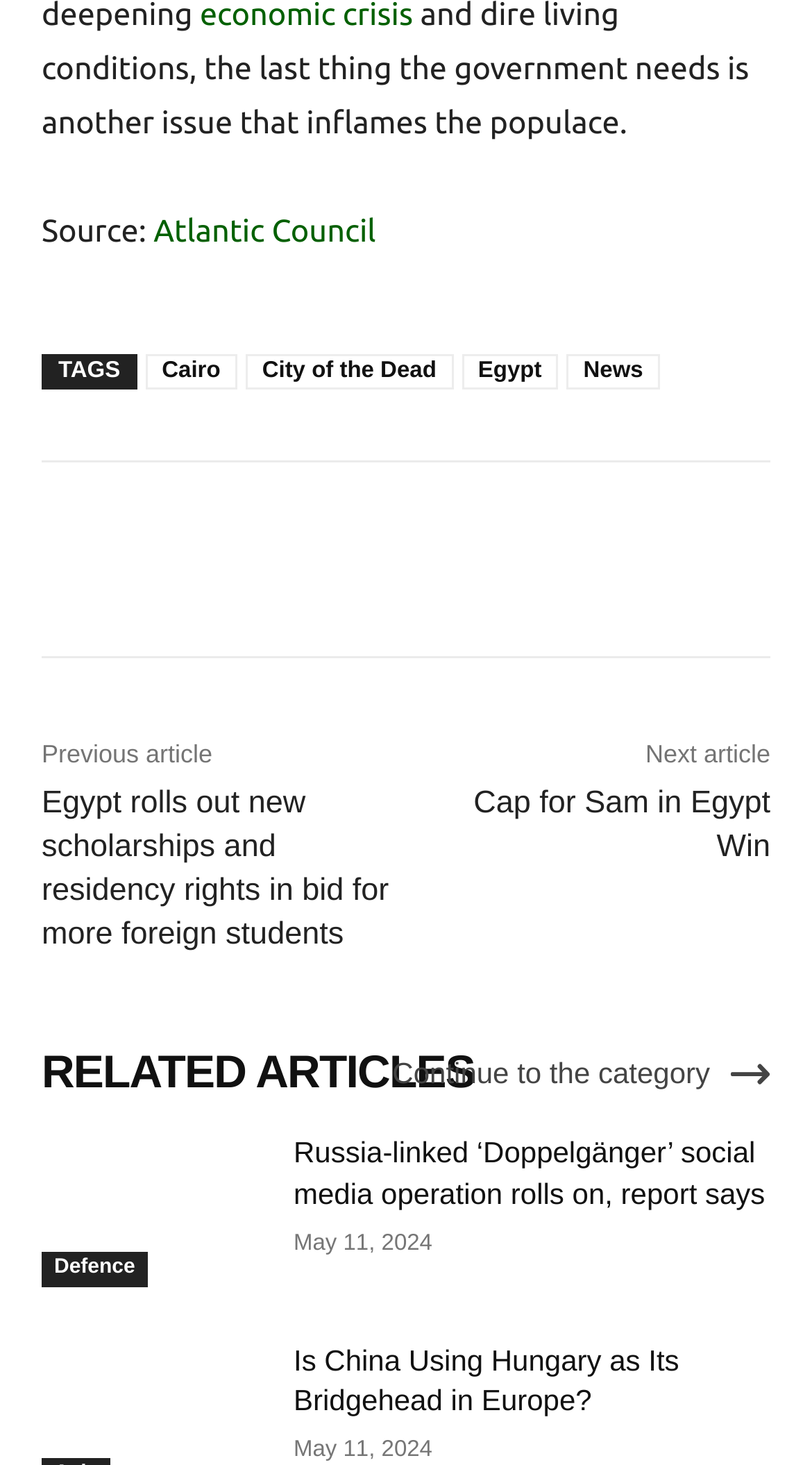What is the date of the last article?
Provide a short answer using one word or a brief phrase based on the image.

May 11, 2024